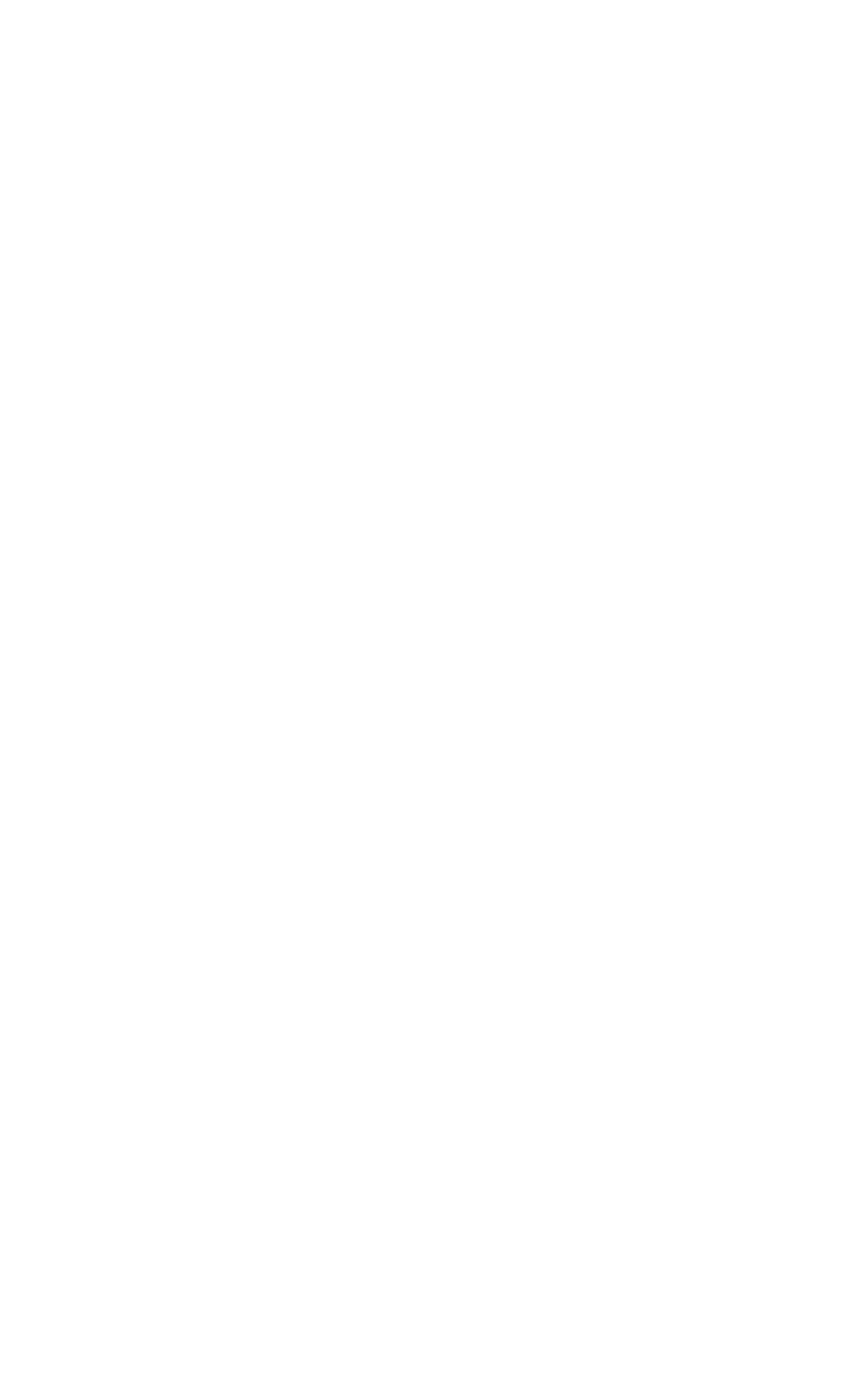Identify the bounding box coordinates of the region I need to click to complete this instruction: "Call the office".

[0.117, 0.793, 0.545, 0.843]